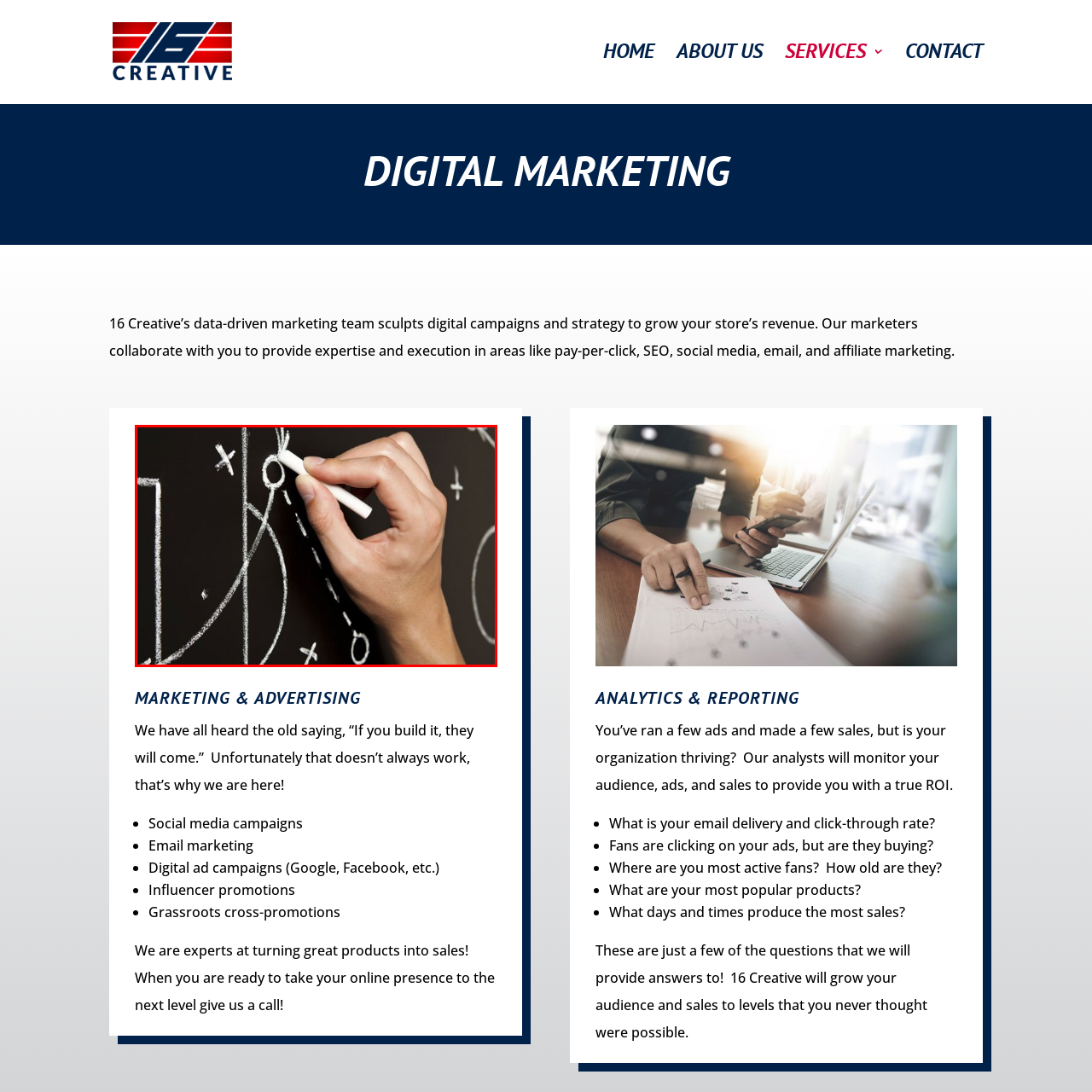Detail the contents of the image within the red outline in an elaborate manner.

The image captures a close-up of a hand holding a piece of chalk, poised to draw on a blackboard. The hand is depicted mid-motion, suggesting an active thought process or brainstorming session. The blackboard features various chalk drawings, including geometric shapes and lines, which may represent concepts related to digital marketing strategies or analytics. This visual emphasizes creativity, collaboration, and the data-driven approach of a marketing team, aligning with the theme of enhancing revenue and executing effective campaigns. This image is likely part of a larger discussion or presentation on innovative marketing strategies in a professional context.